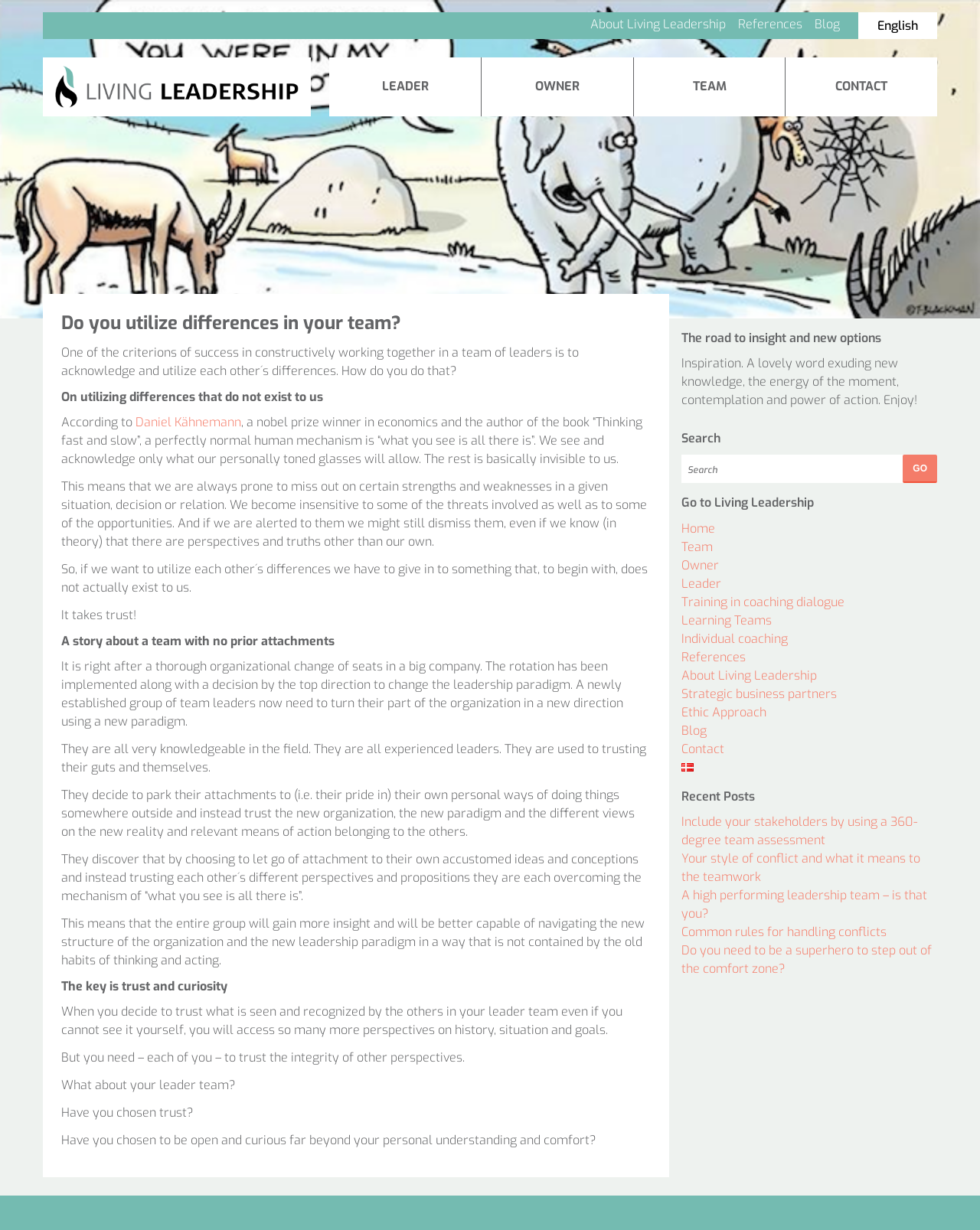What is the name of the organization mentioned on the webpage?
Use the image to answer the question with a single word or phrase.

Living Leadership